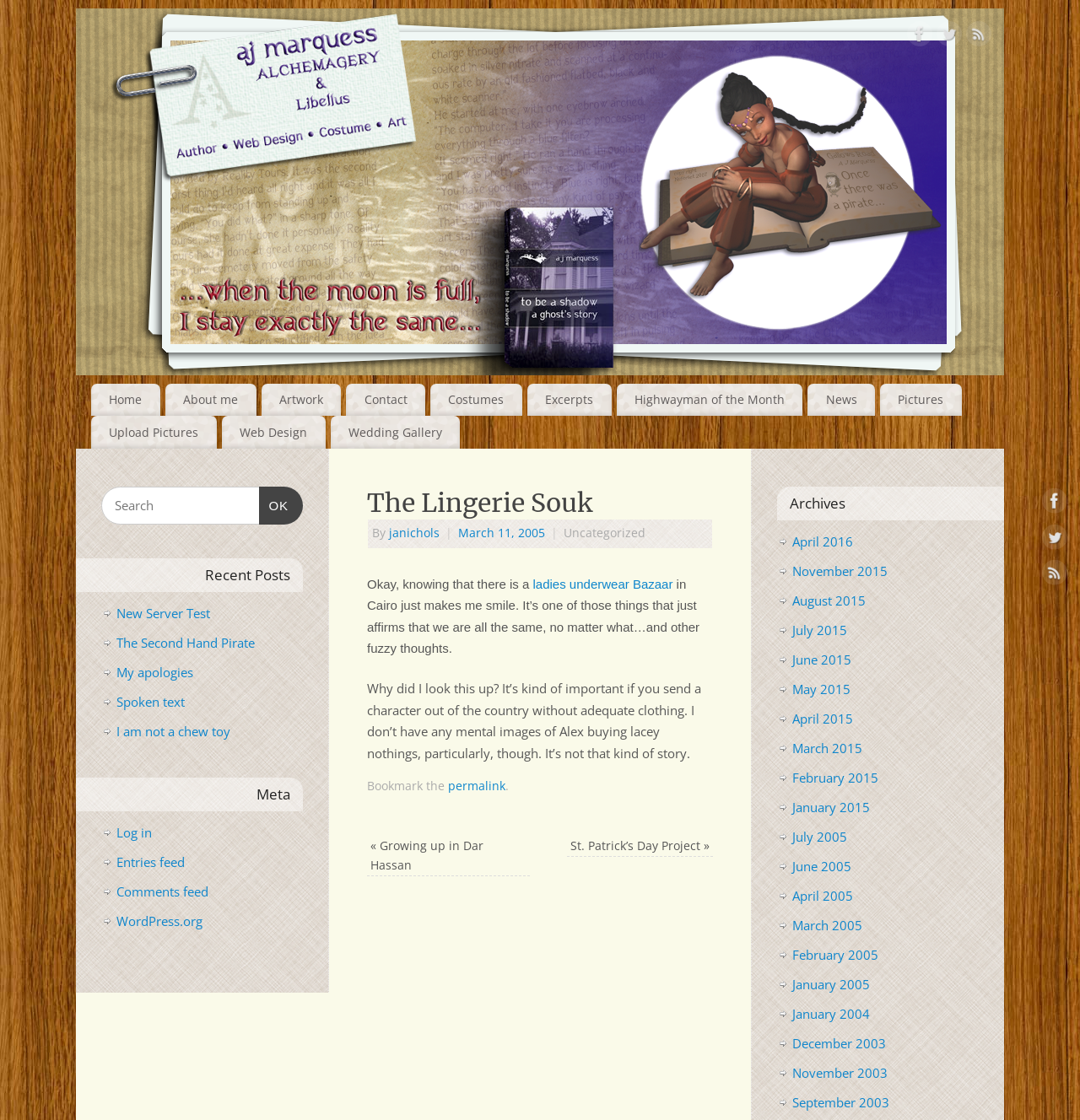What is the name of the author of the latest article?
Based on the visual content, answer with a single word or a brief phrase.

janichols